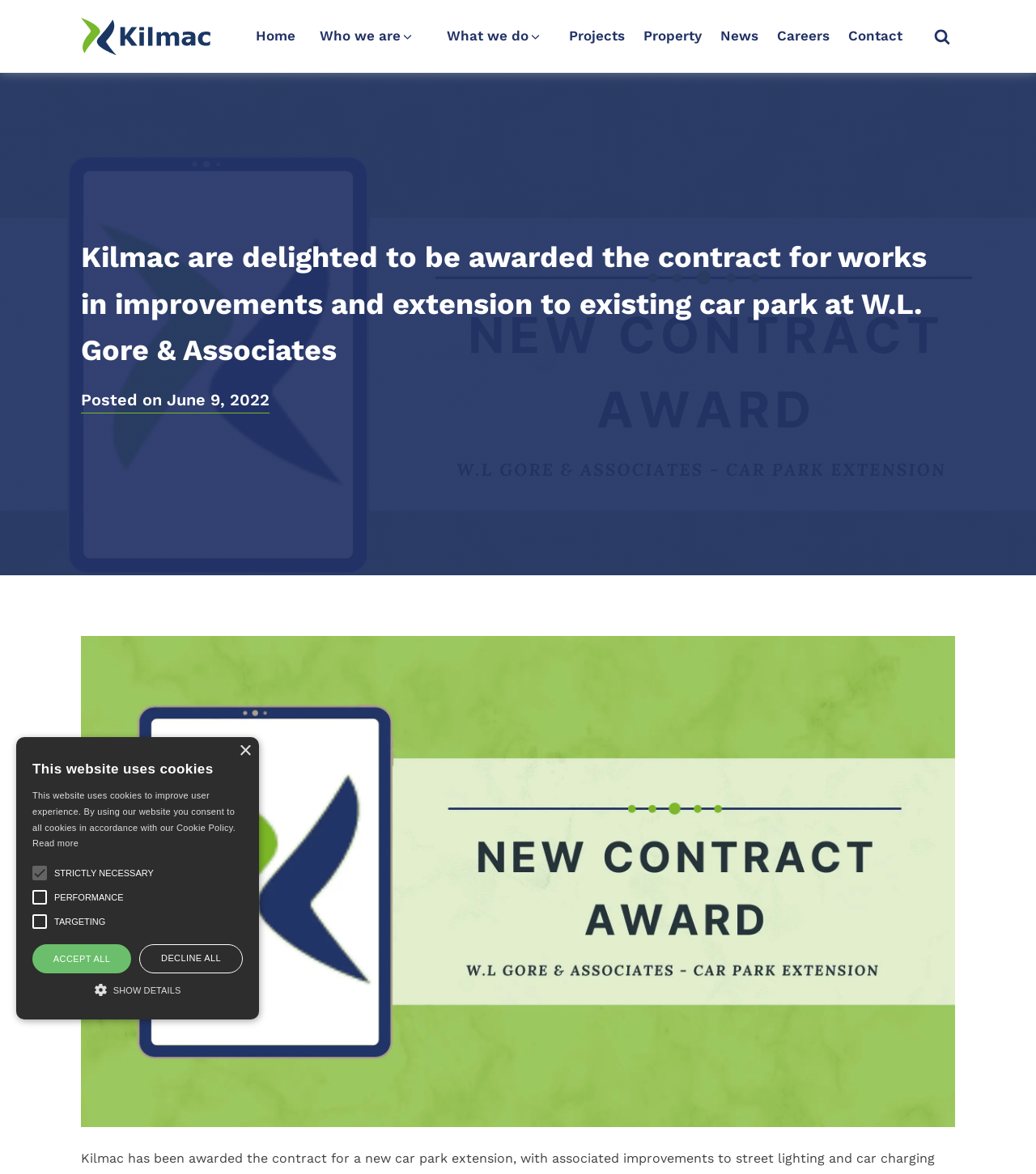Find the bounding box coordinates of the clickable area that will achieve the following instruction: "Open search".

[0.897, 0.023, 0.922, 0.039]